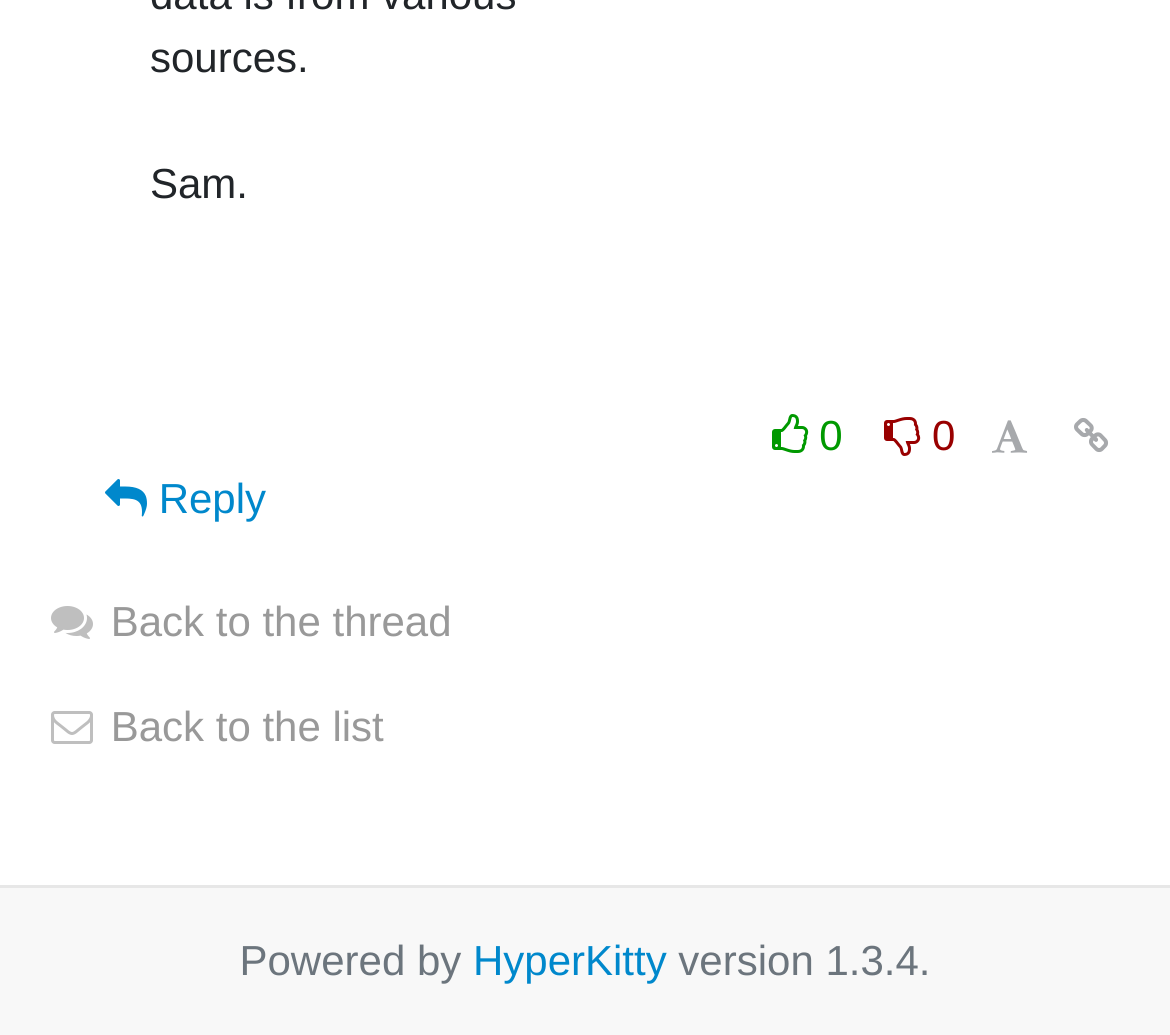What is the direction of the link with the '' icon?
Look at the image and respond with a single word or a short phrase.

Back to the thread